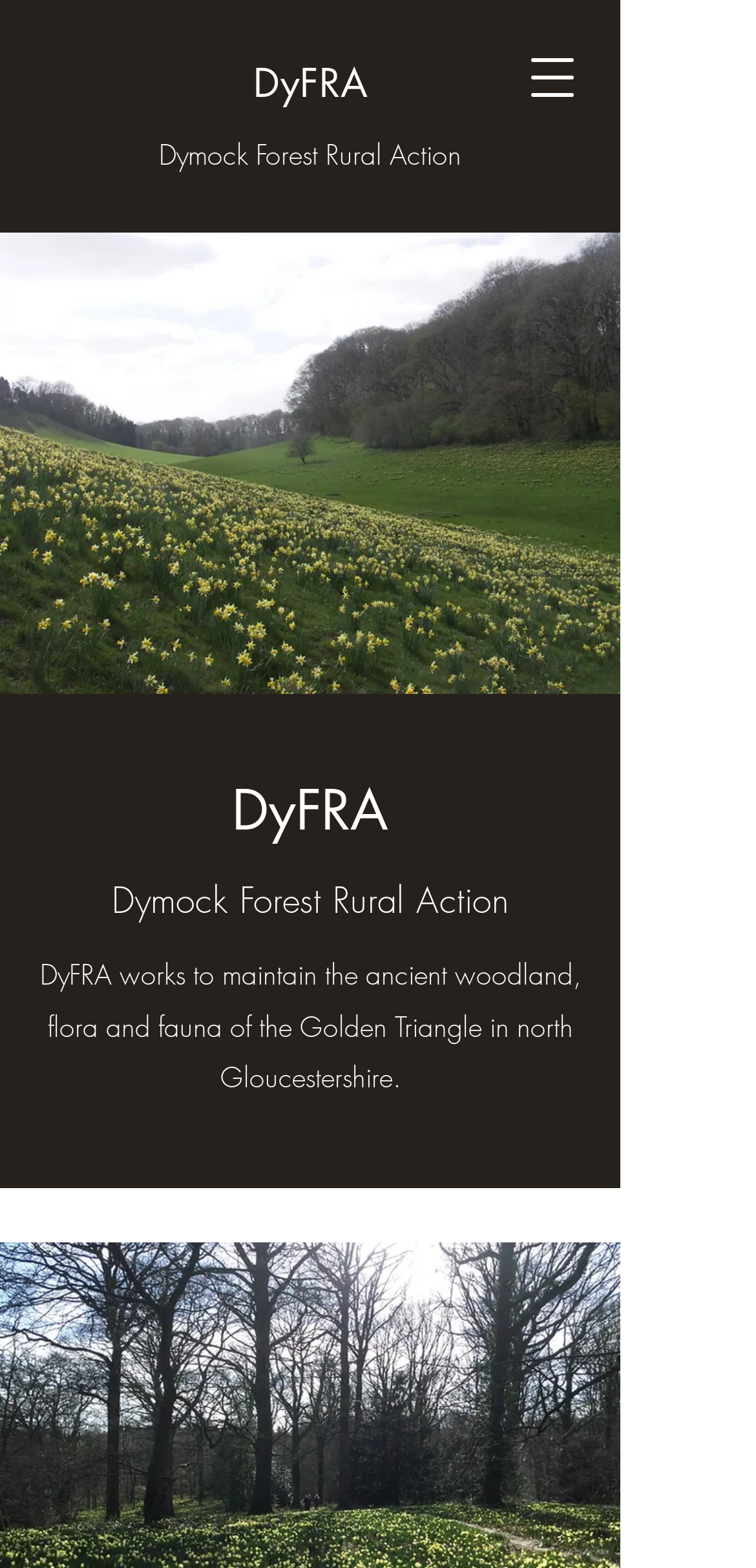Is there an image on the webpage?
Give a single word or phrase as your answer by examining the image.

Yes